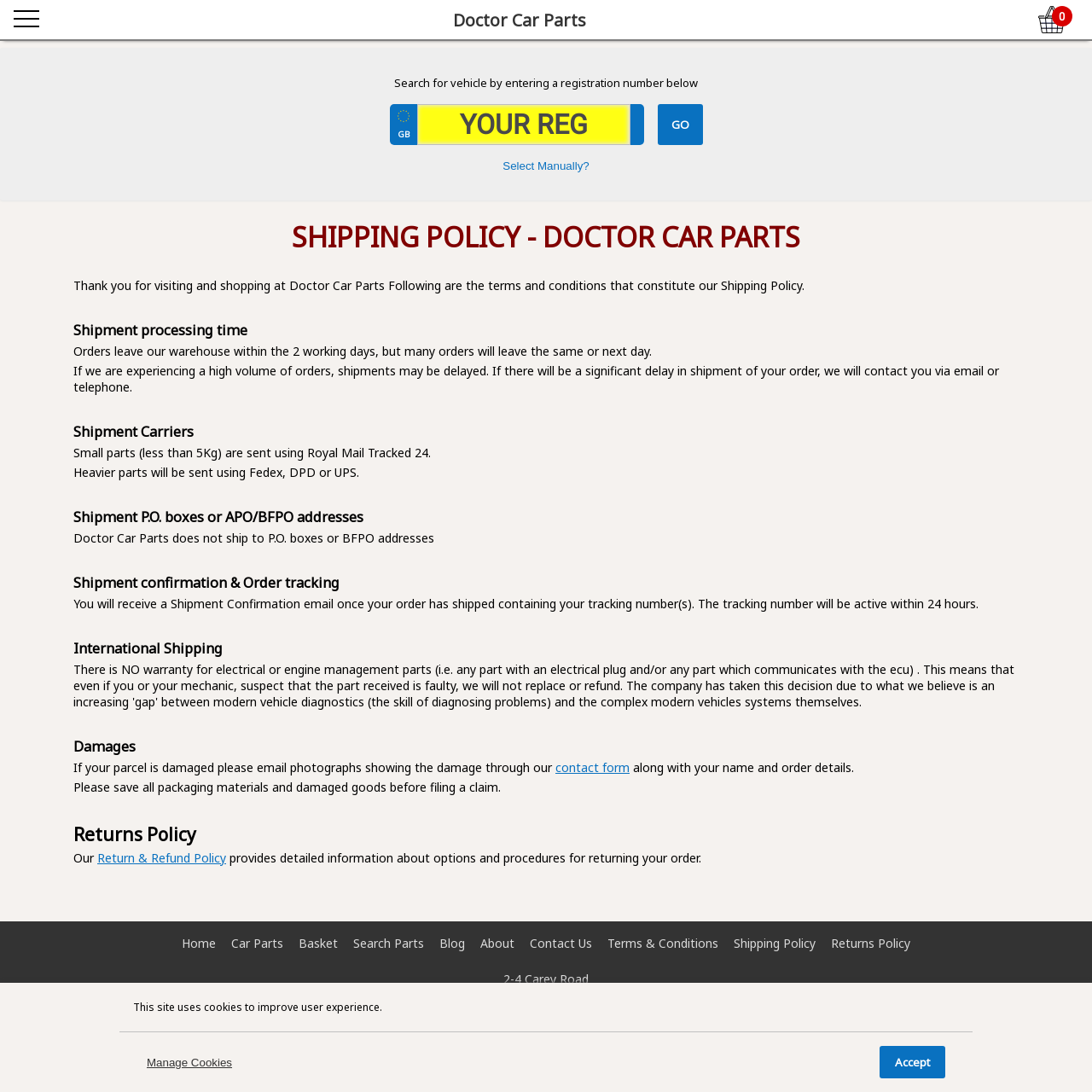Find the bounding box coordinates for the UI element that matches this description: "Select Manually?".

[0.456, 0.145, 0.544, 0.159]